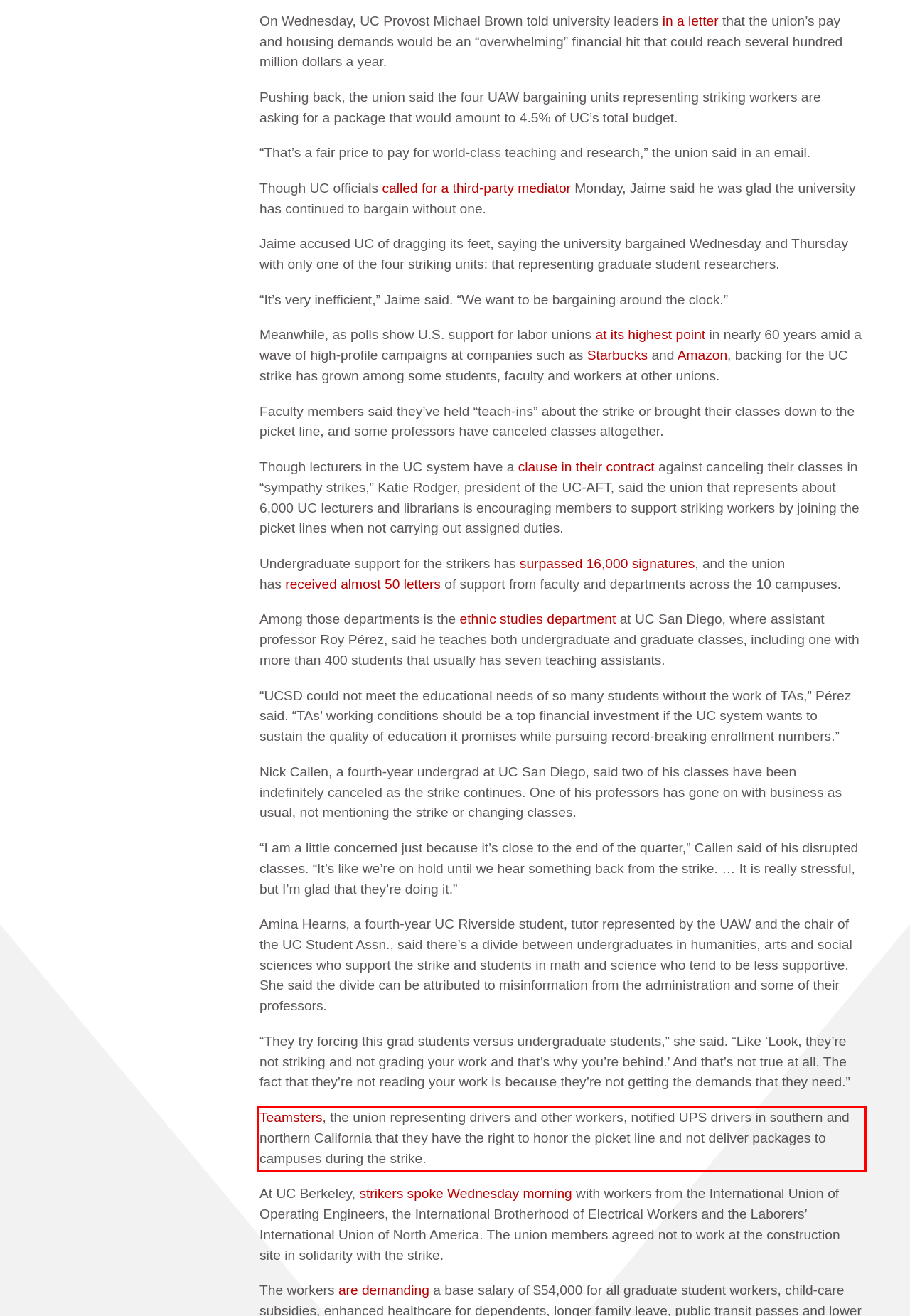Inspect the webpage screenshot that has a red bounding box and use OCR technology to read and display the text inside the red bounding box.

Teamsters, the union representing drivers and other workers, notified UPS drivers in southern and northern California that they have the right to honor the picket line and not deliver packages to campuses during the strike.